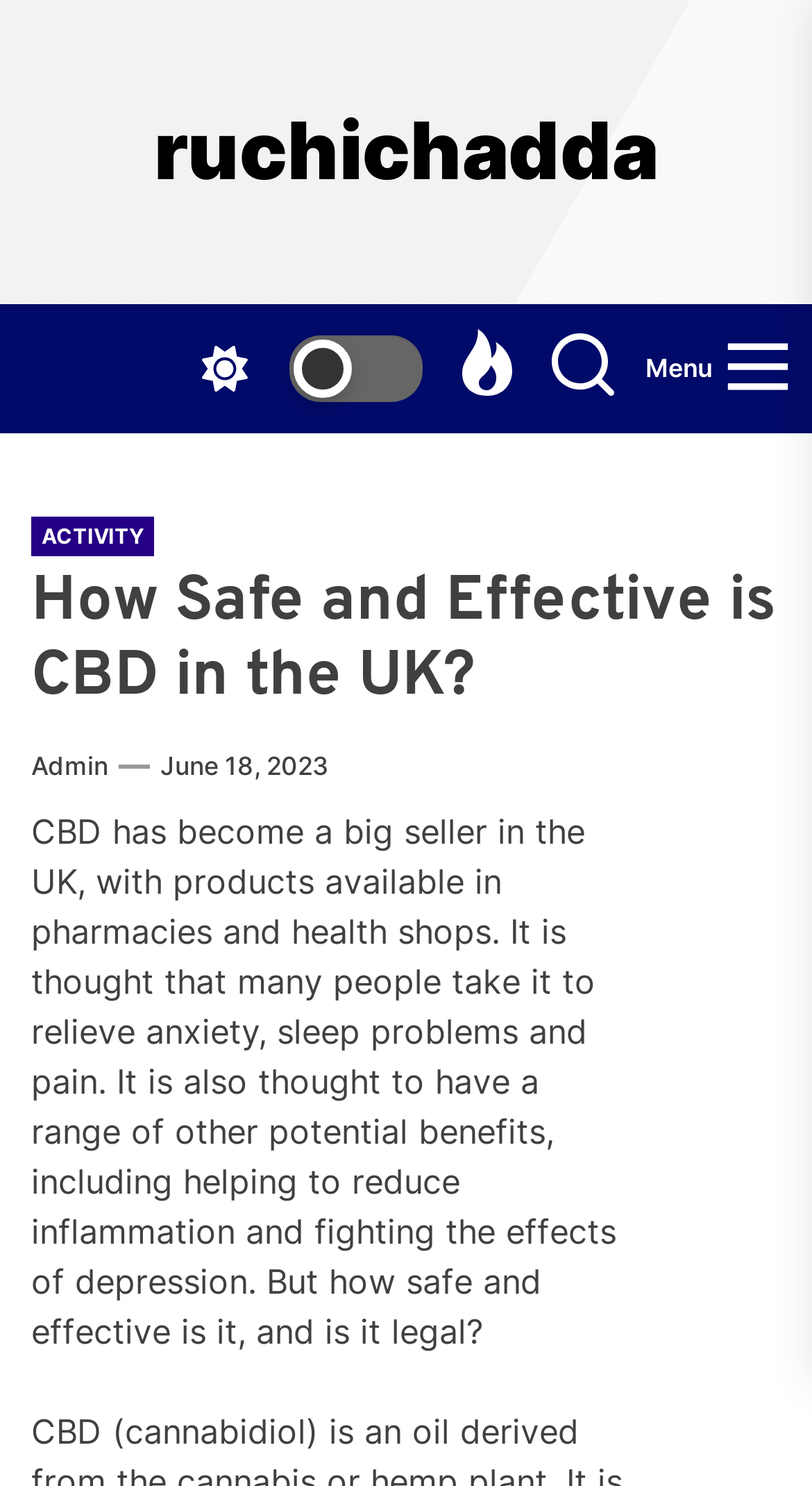Analyze the image and give a detailed response to the question:
What is the topic of the article?

The topic of the article can be determined by reading the heading 'How Safe and Effective is CBD in the UK?' and the static text that follows, which discusses the benefits and potential effects of CBD in the UK.